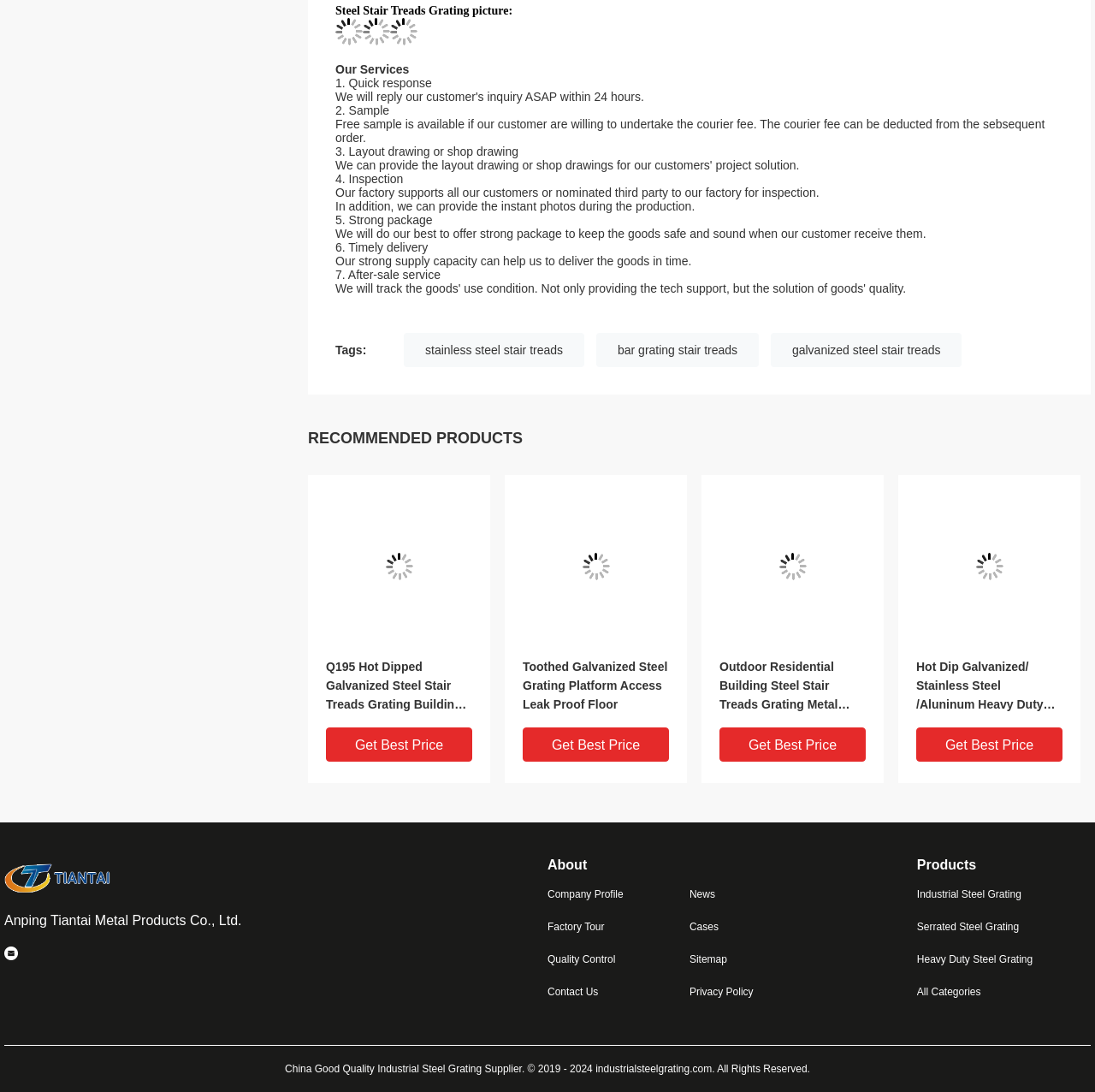What is the main material used in the products?
Kindly answer the question with as much detail as you can.

The main material used in the products is galvanized steel, as evident from the product descriptions and headings, such as 'Hot Dip Galvanized Steel Ladder Treads Gratings Metal Step Stair Tread' and 'Galvanized Steel Stair Treads With Nosing 6mm Twist Steel Cross Bar'.